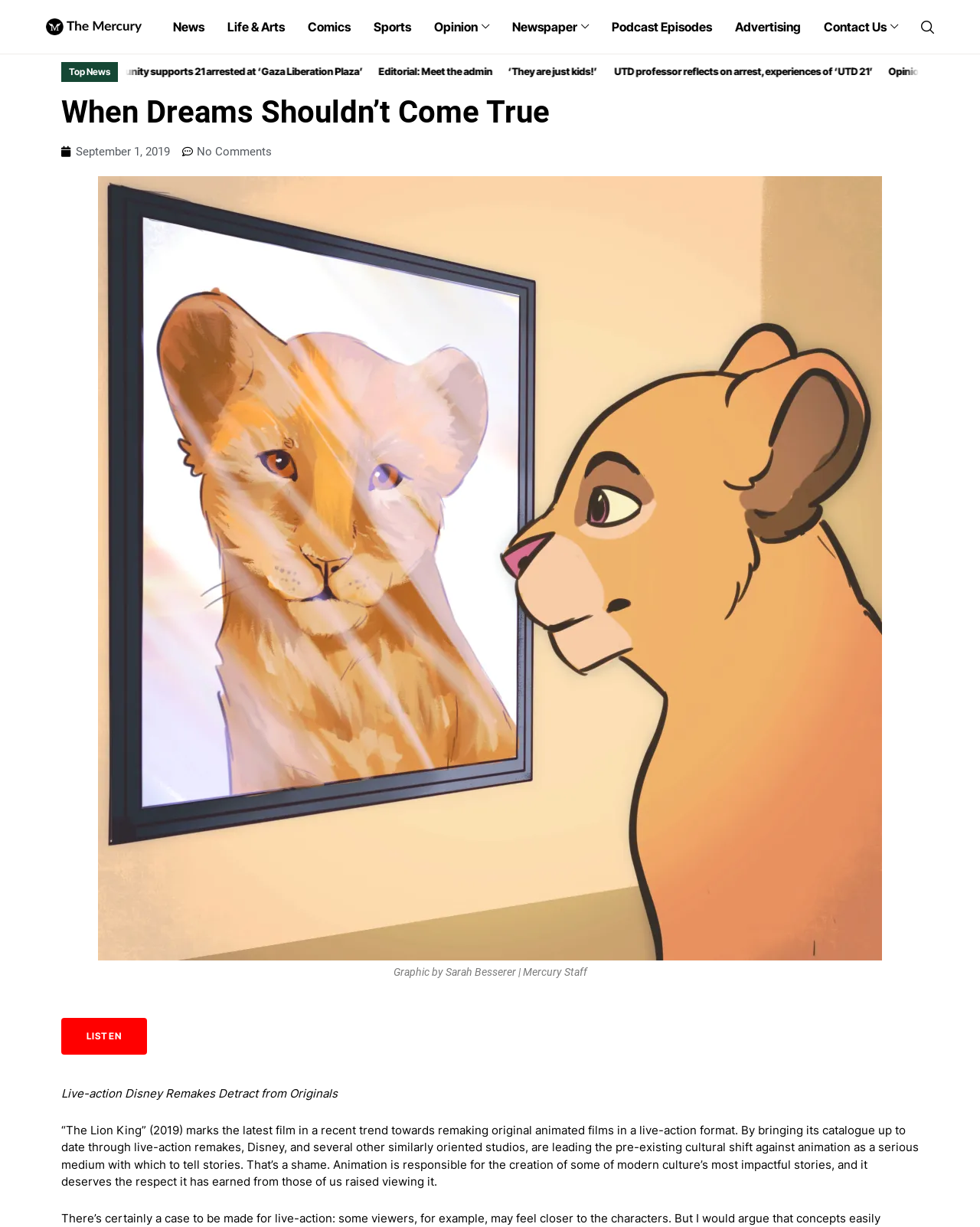Determine the bounding box coordinates of the clickable region to carry out the instruction: "View the 'Life & Arts' section".

[0.232, 0.0, 0.291, 0.044]